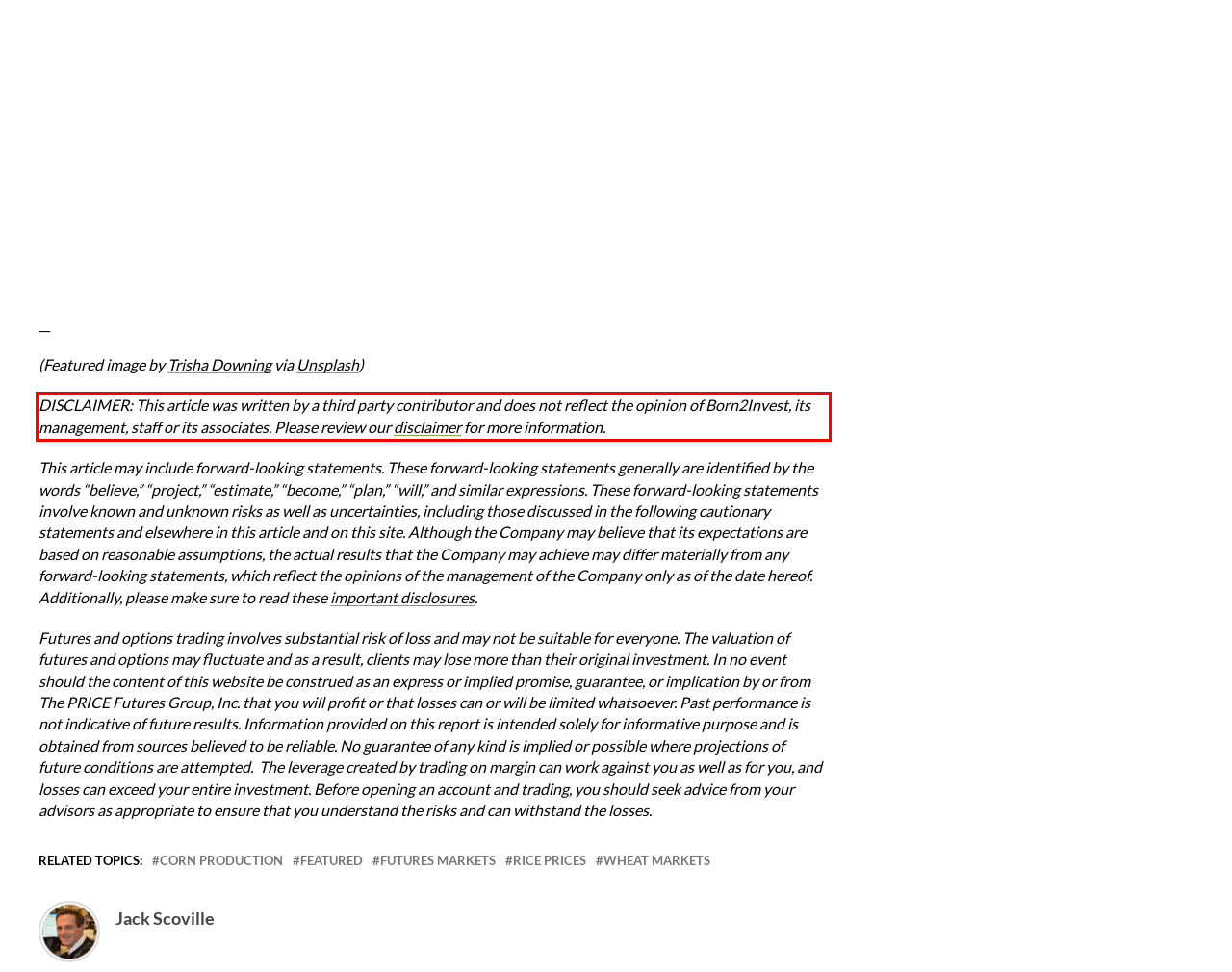Given a screenshot of a webpage with a red bounding box, extract the text content from the UI element inside the red bounding box.

DISCLAIMER: This article was written by a third party contributor and does not reflect the opinion of Born2Invest, its management, staff or its associates. Please review our disclaimer for more information.